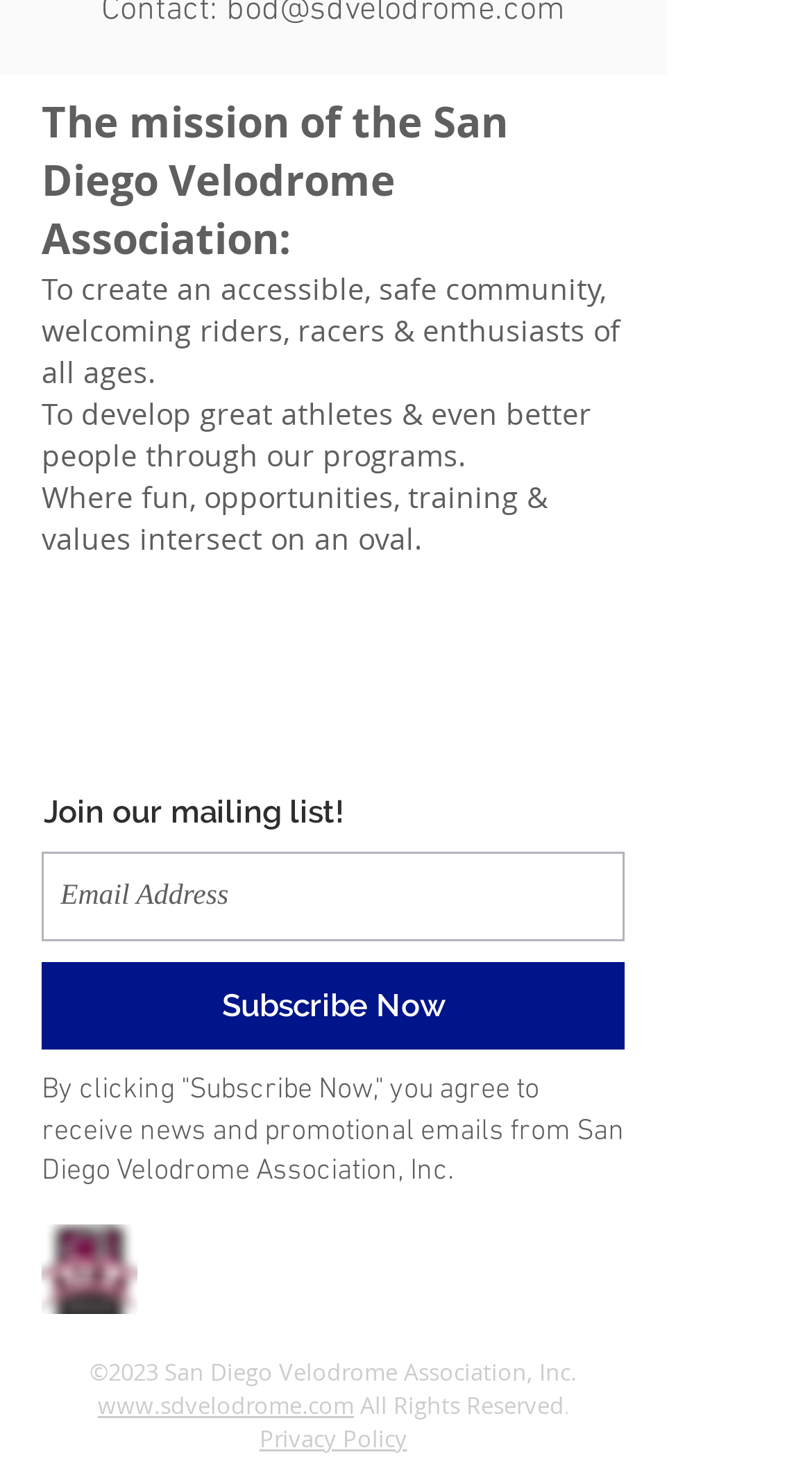What is required to subscribe to the mailing list?
Answer the question in a detailed and comprehensive manner.

In the 'Slideshow' region, there is a textbox with the label 'Email Address' and the 'required' attribute set to True, indicating that an email address is required to subscribe to the mailing list.